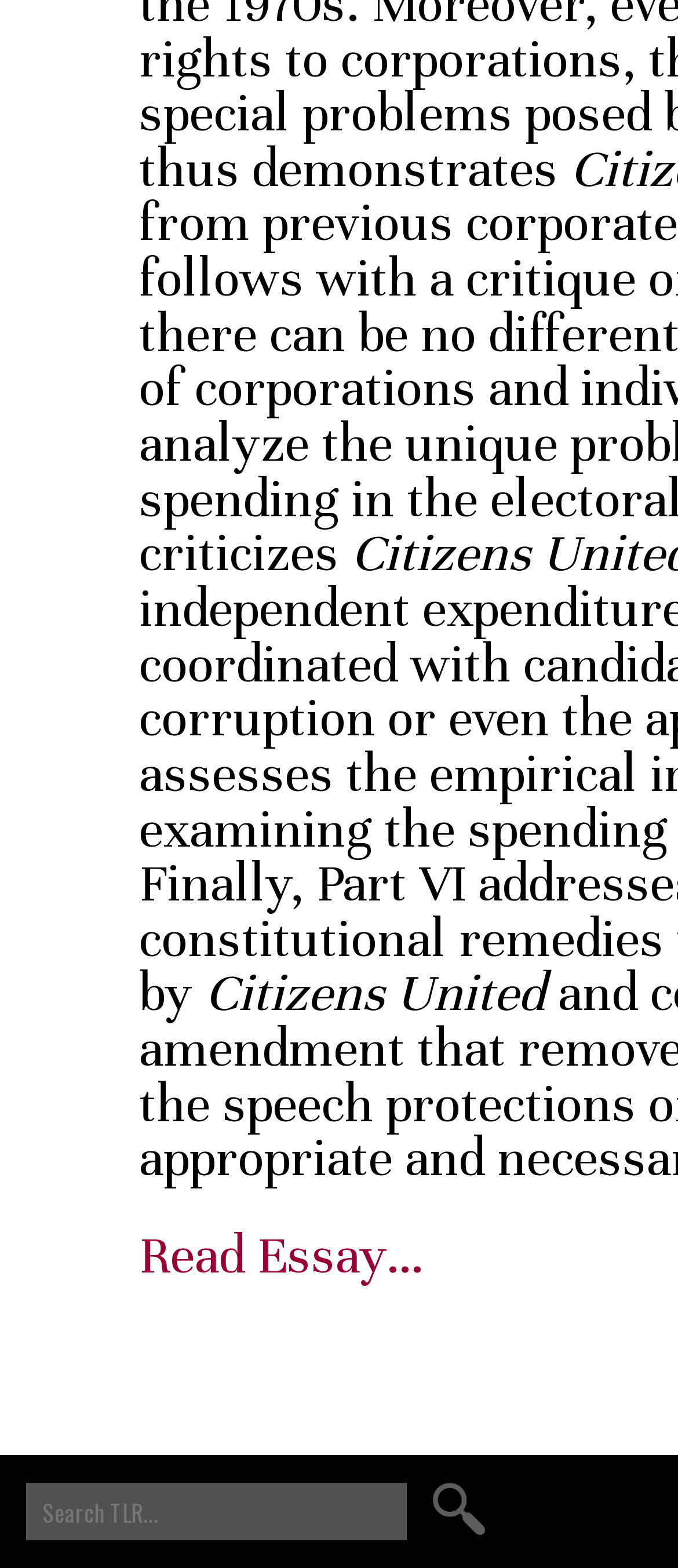Please find the bounding box coordinates in the format (top-left x, top-left y, bottom-right x, bottom-right y) for the given element description. Ensure the coordinates are floating point numbers between 0 and 1. Description: Read Essay…

[0.205, 0.78, 0.626, 0.822]